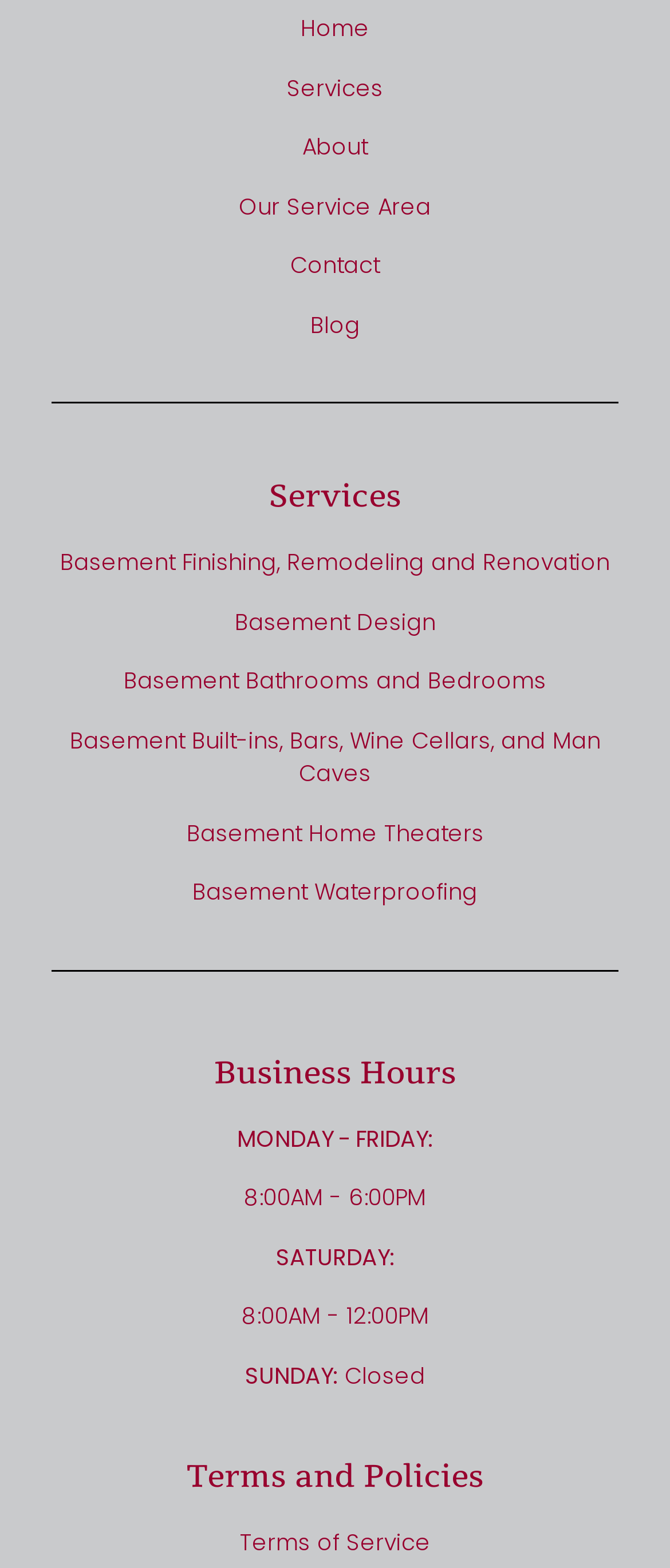Highlight the bounding box of the UI element that corresponds to this description: "SUNDAY: Closed".

[0.09, 0.867, 0.91, 0.888]